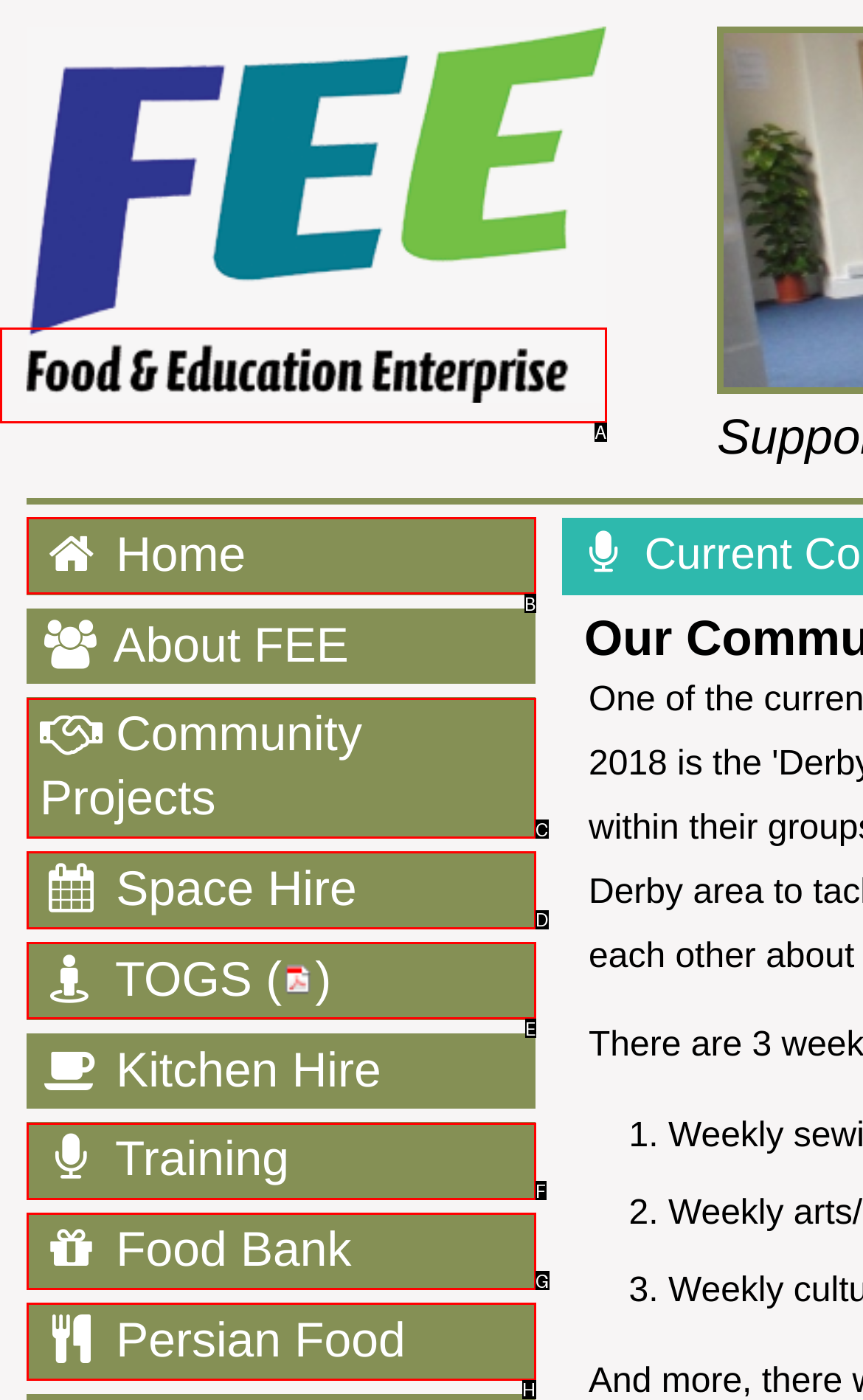Using the provided description: alt="FEE Food and Education Enterprise", select the most fitting option and return its letter directly from the choices.

A